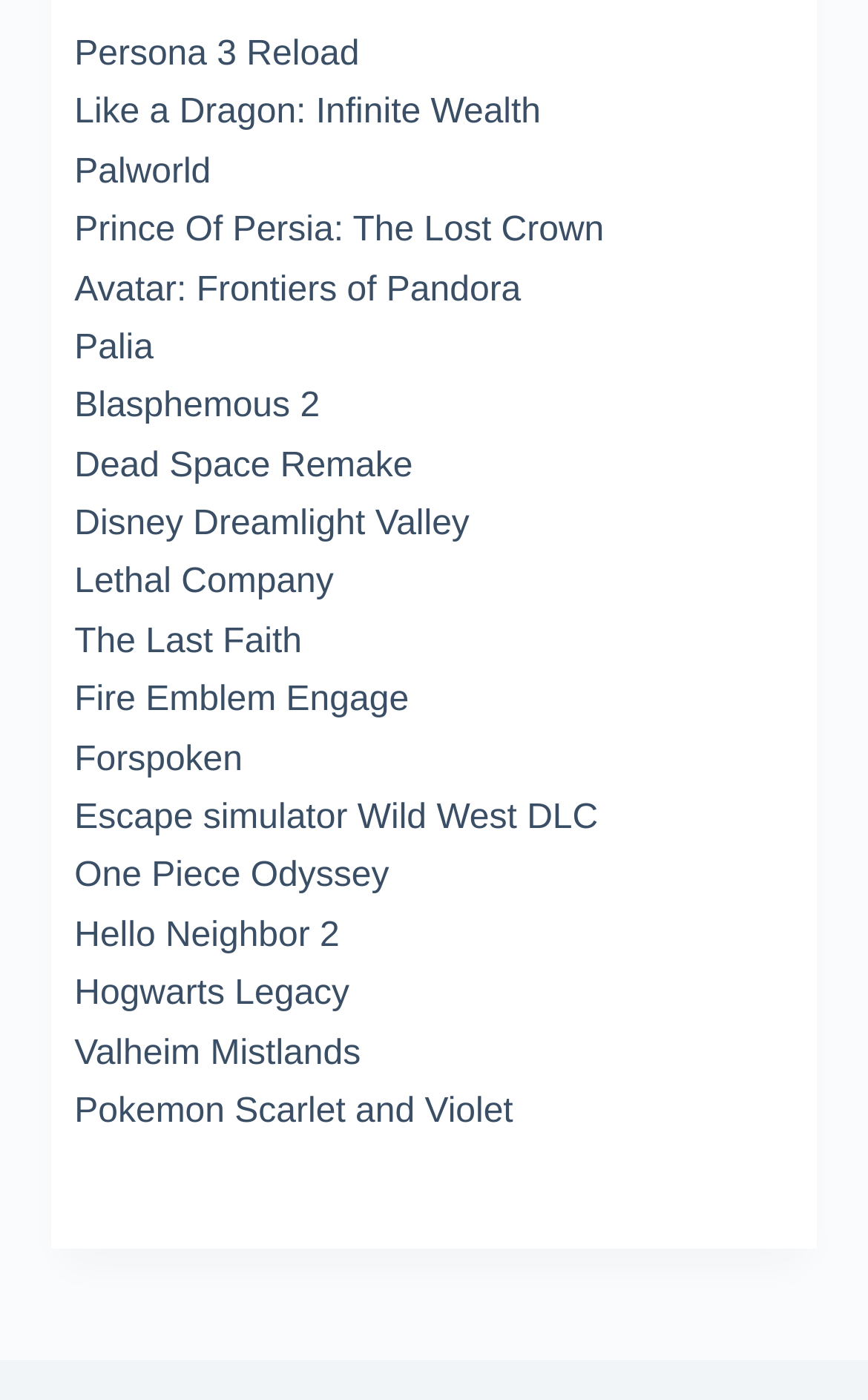Predict the bounding box coordinates of the area that should be clicked to accomplish the following instruction: "Explore Palworld". The bounding box coordinates should consist of four float numbers between 0 and 1, i.e., [left, top, right, bottom].

[0.086, 0.109, 0.243, 0.136]